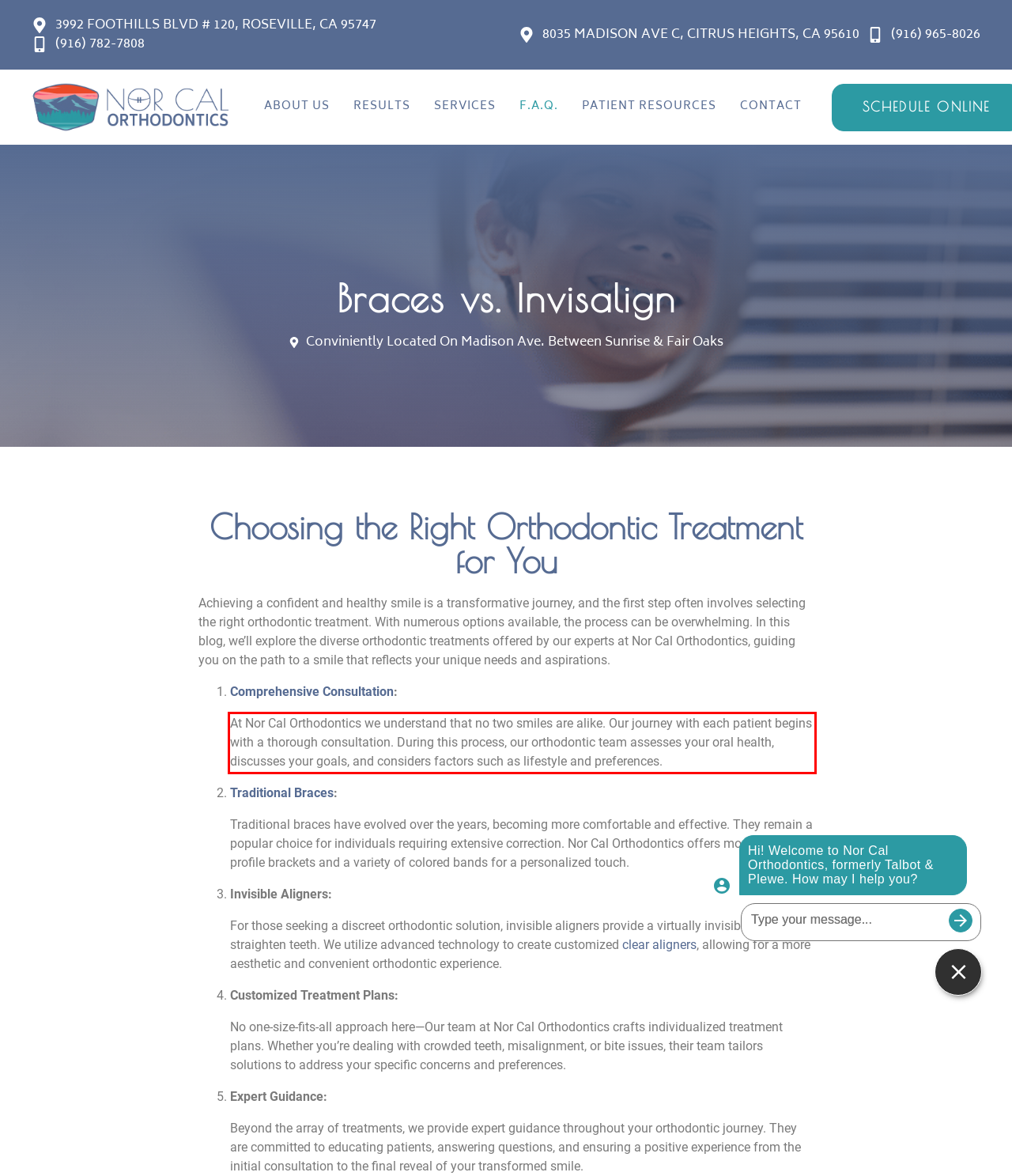You have a webpage screenshot with a red rectangle surrounding a UI element. Extract the text content from within this red bounding box.

At Nor Cal Orthodontics we understand that no two smiles are alike. Our journey with each patient begins with a thorough consultation. During this process, our orthodontic team assesses your oral health, discusses your goals, and considers factors such as lifestyle and preferences.